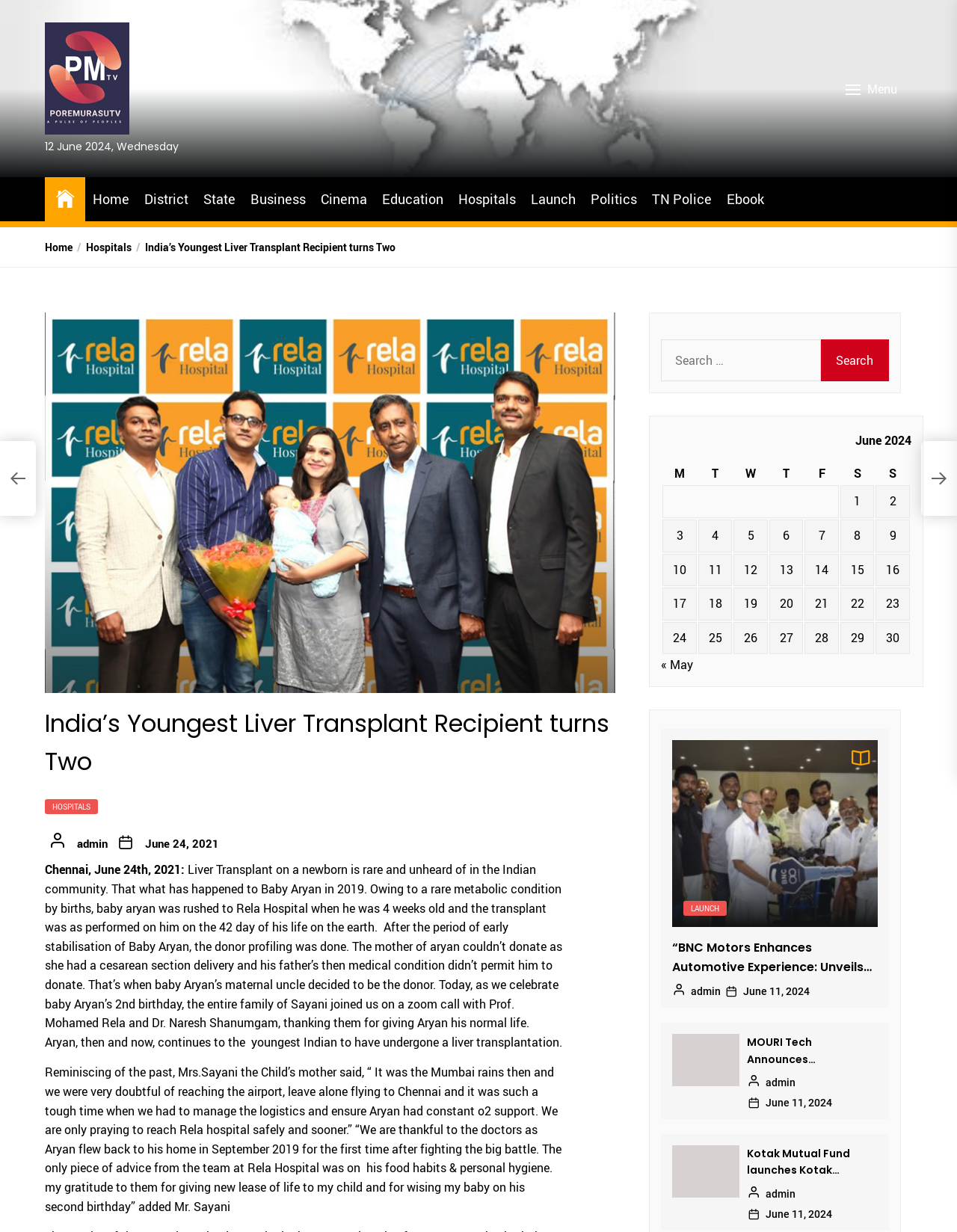What is the current age of Baby Aryan being celebrated in the article?
Based on the visual information, provide a detailed and comprehensive answer.

I found the current age of Baby Aryan being celebrated in the article by reading the text 'India’s Youngest Liver Transplant Recipient turns Two...' which is the title of the article.